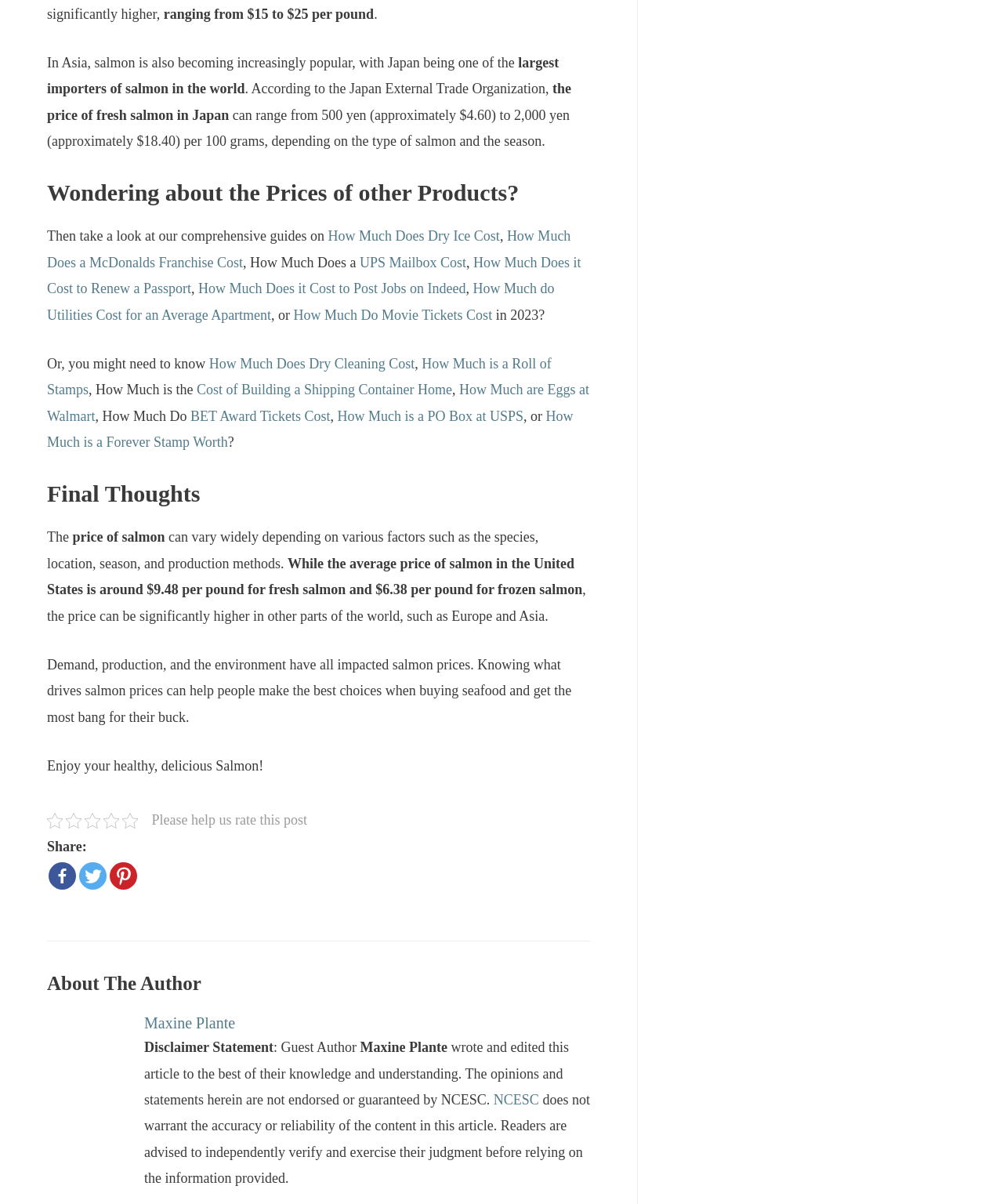Indicate the bounding box coordinates of the element that must be clicked to execute the instruction: "Click on 'Maxine Plante'". The coordinates should be given as four float numbers between 0 and 1, i.e., [left, top, right, bottom].

[0.144, 0.84, 0.588, 0.859]